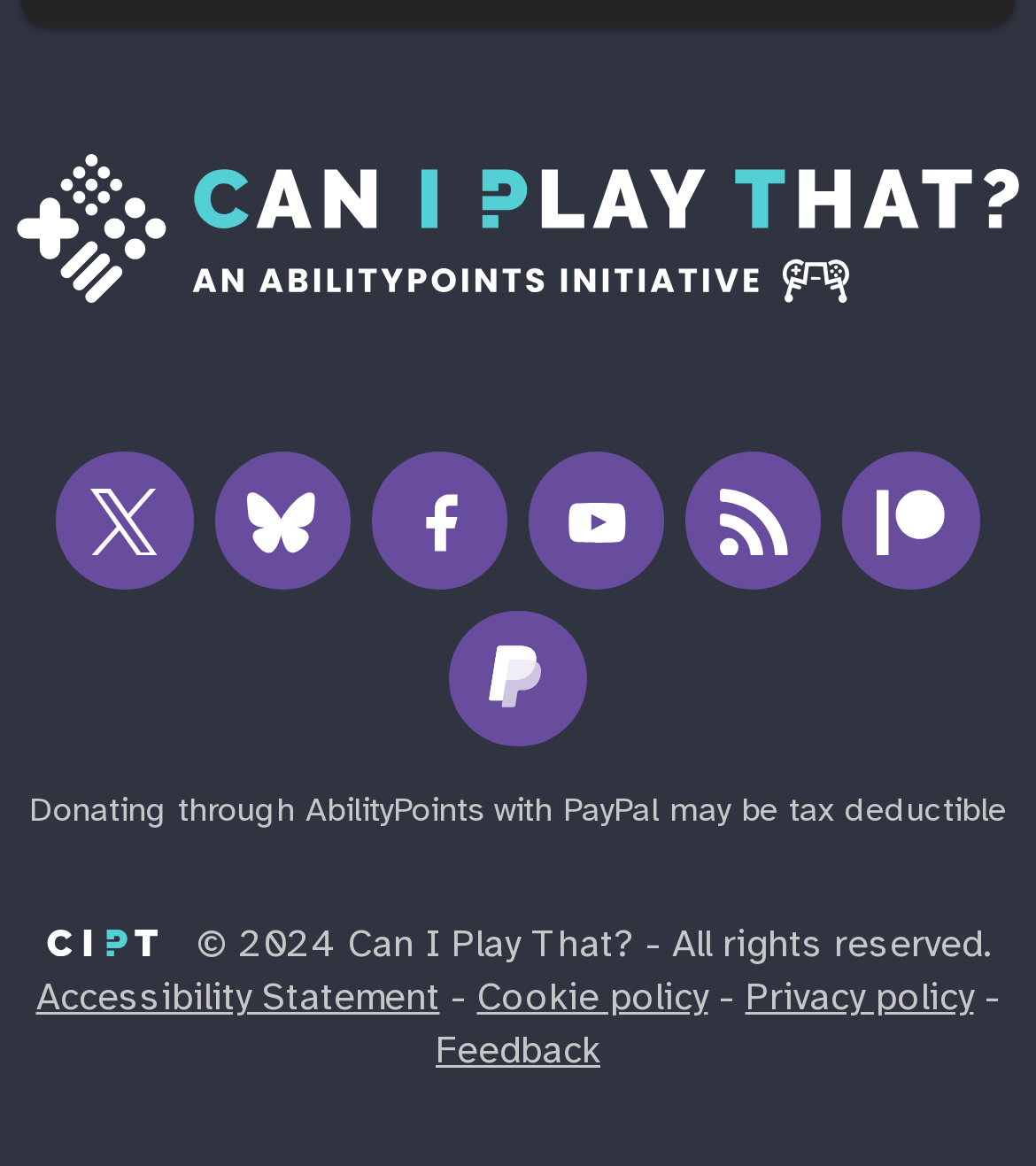What is the purpose of the 'Donate with PayPal' button?
Answer the question with a single word or phrase, referring to the image.

To donate with PayPal